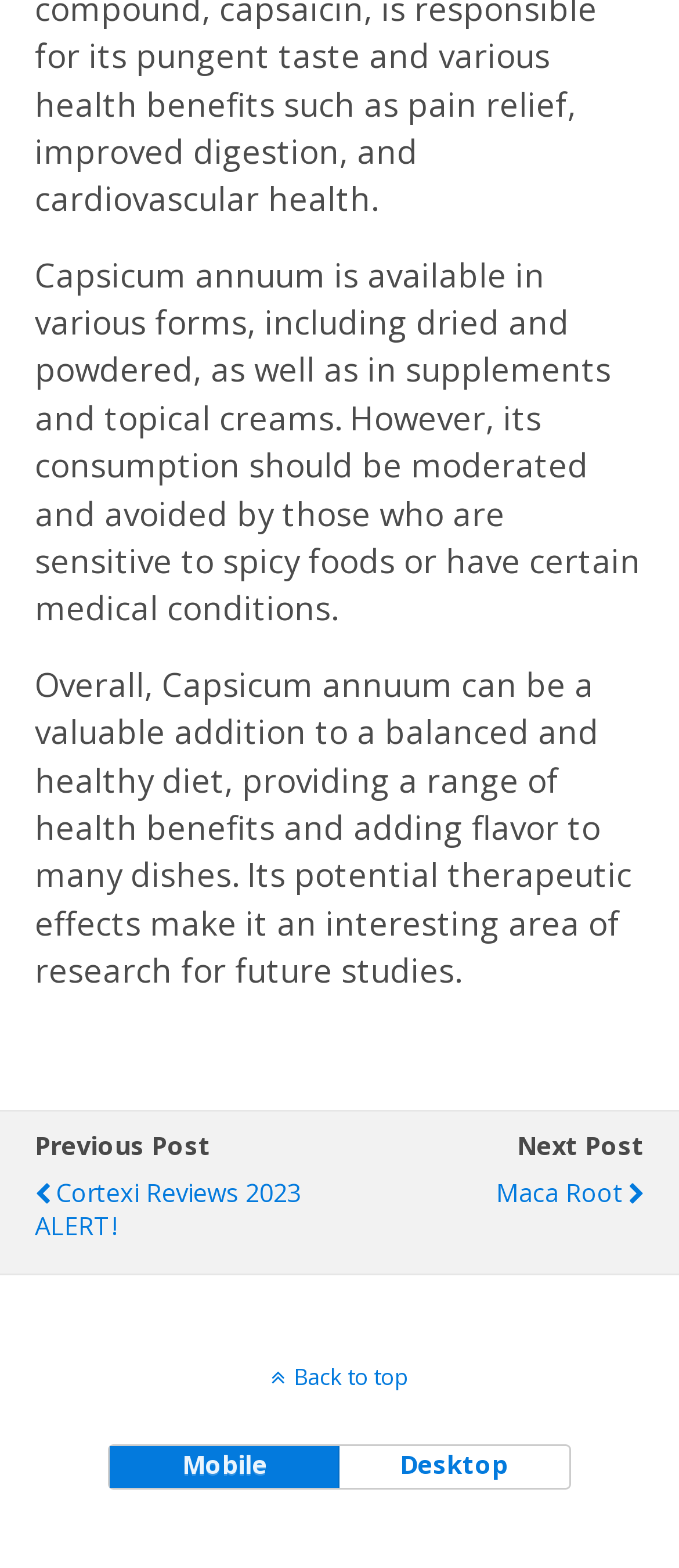What is the topic of the previous post?
Based on the image, answer the question with as much detail as possible.

The 'Previous Post' link is followed by a link to 'Cortexi Reviews 2023 ALERT!', indicating that the previous post is related to Cortexi Reviews.